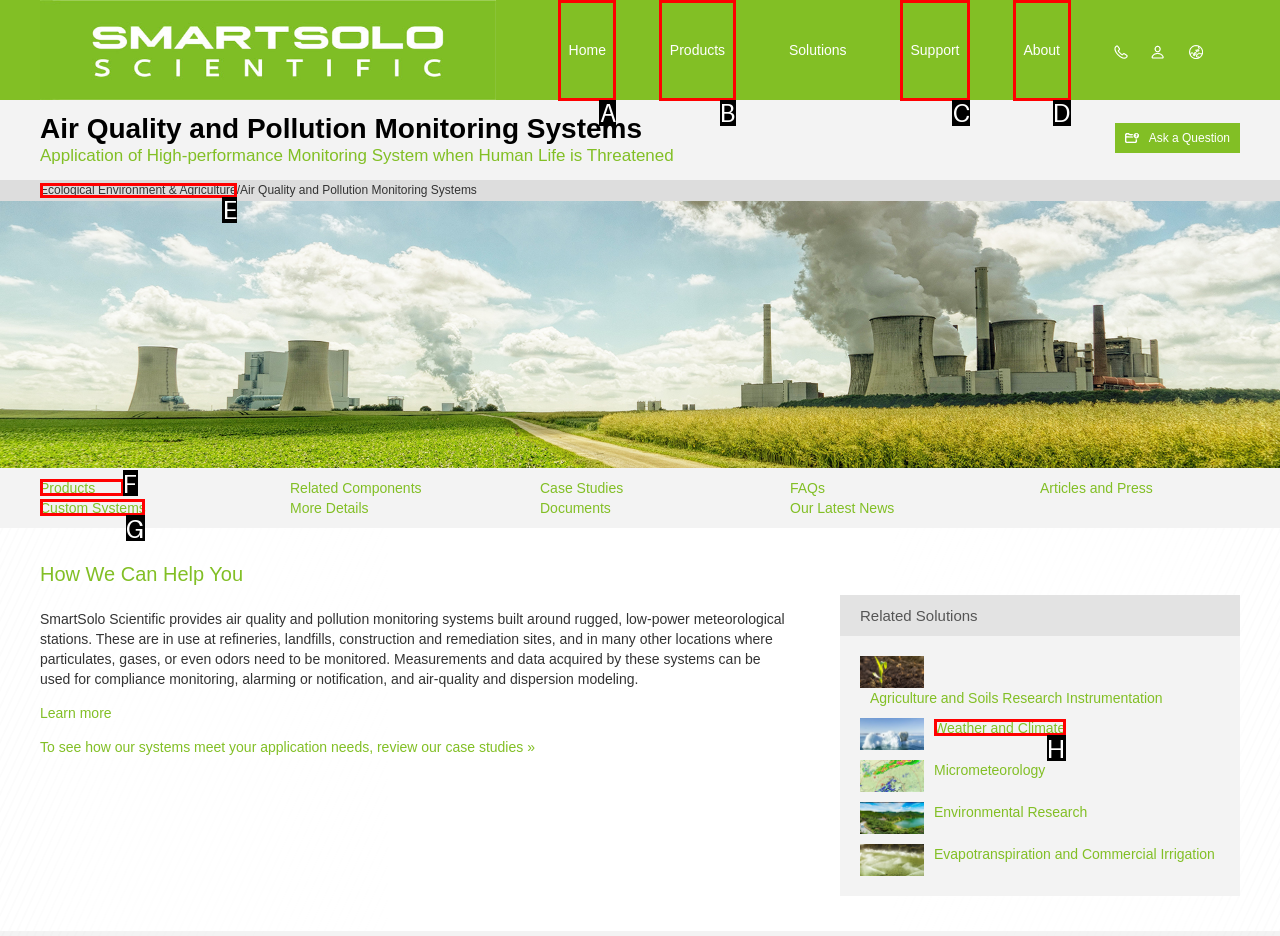Show which HTML element I need to click to perform this task: Click on the Home link Answer with the letter of the correct choice.

A